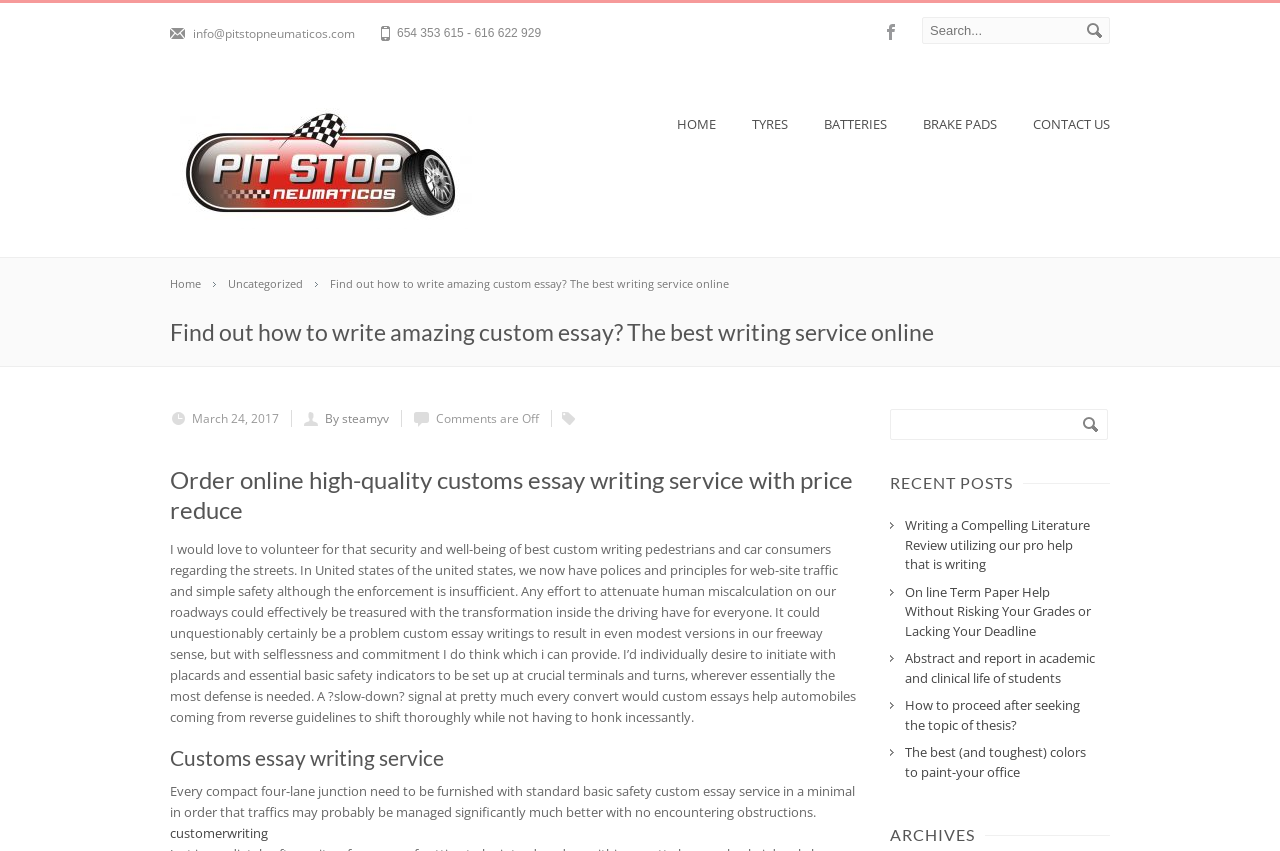Find the bounding box coordinates for the area you need to click to carry out the instruction: "search for something". The coordinates should be four float numbers between 0 and 1, indicated as [left, top, right, bottom].

[0.695, 0.481, 0.867, 0.517]